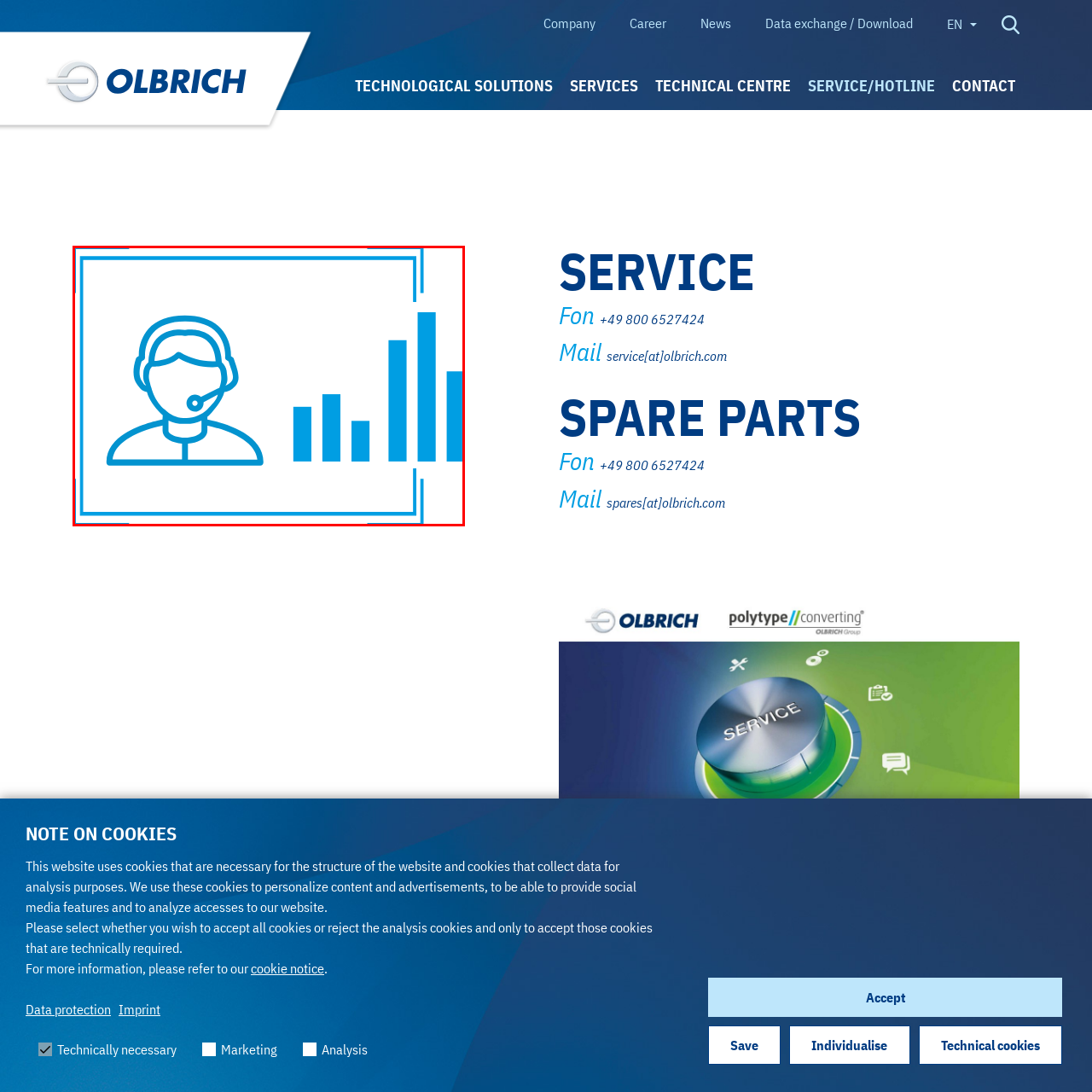What color palette is used in the design? Study the image bordered by the red bounding box and answer briefly using a single word or a phrase.

Blue